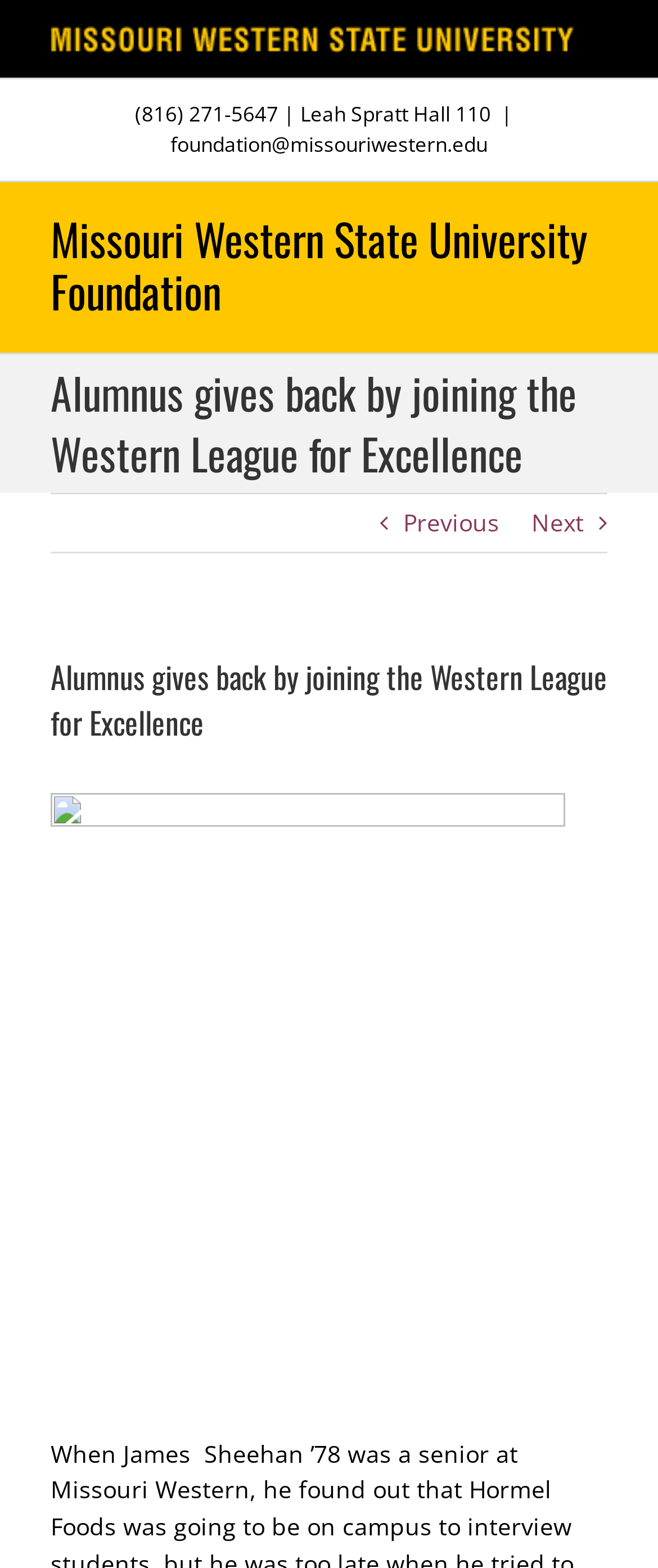What is the name of the university associated with the foundation?
Please provide a comprehensive answer based on the information in the image.

I found the university name by looking at the link element with the text 'Missouri Western State University Foundation' which is located at the top of the page, above the phone number and address.